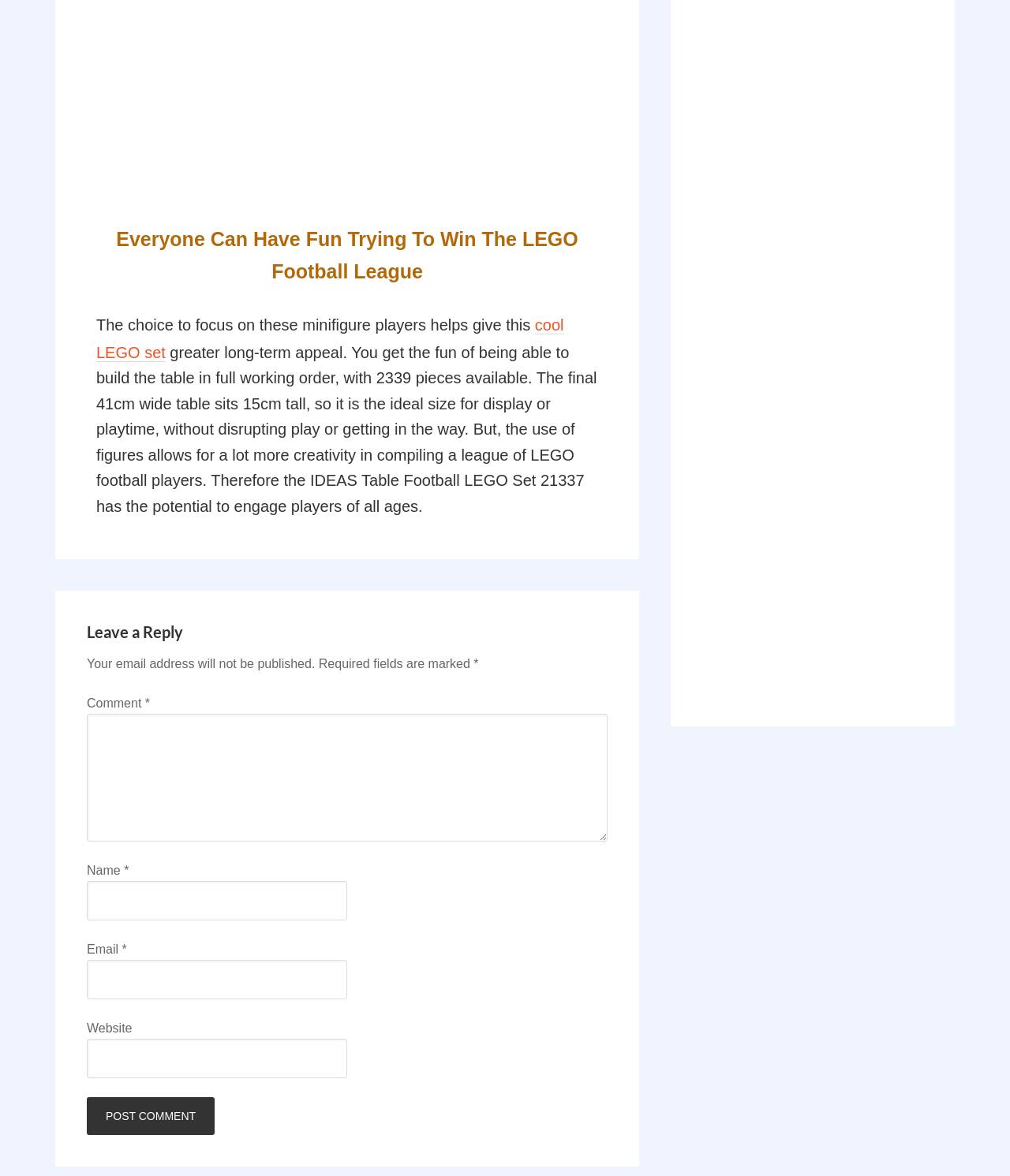What is required to leave a reply?
Please use the visual content to give a single word or phrase answer.

Name, Email, Comment